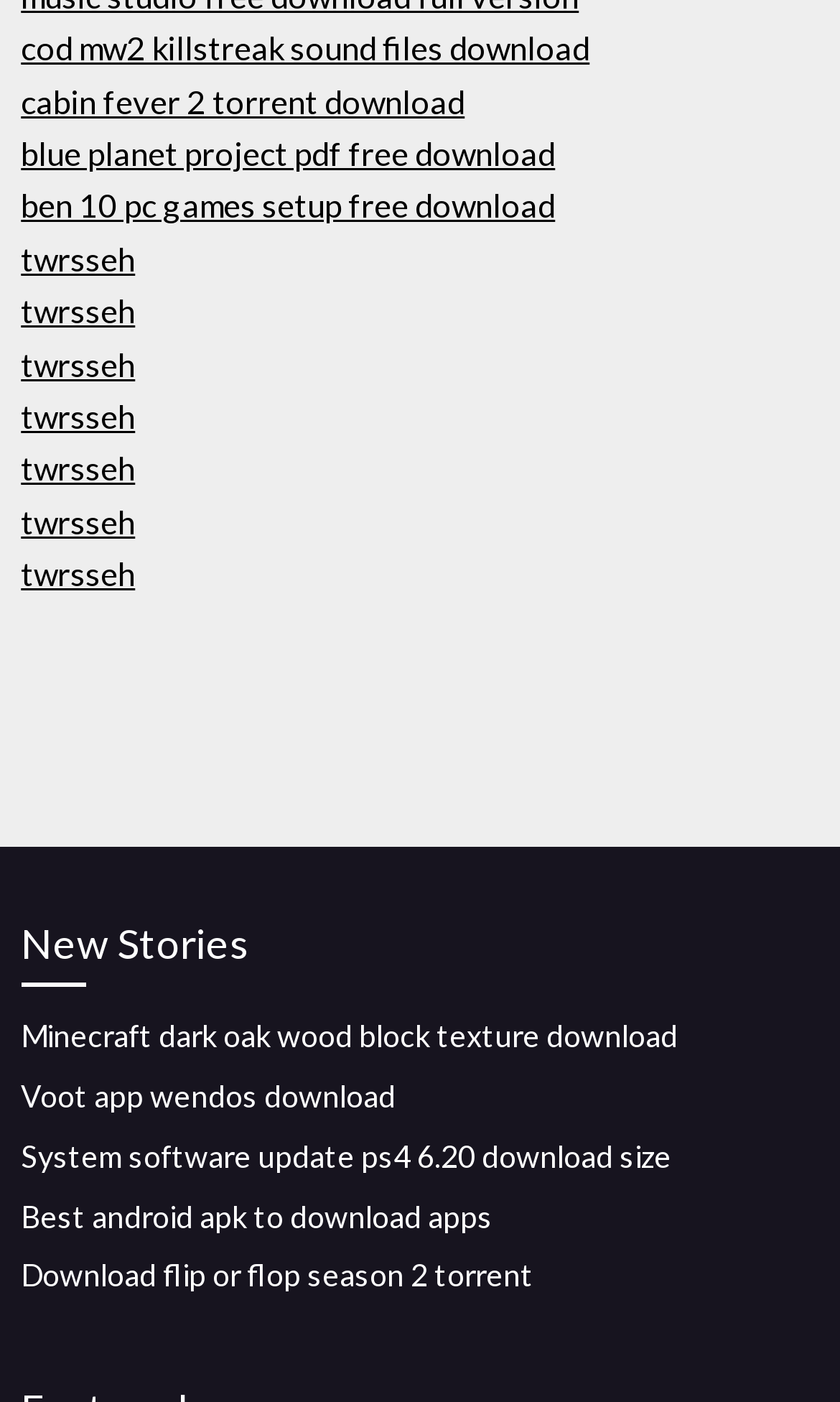Answer the question using only a single word or phrase: 
What type of content is available on this webpage?

Download links